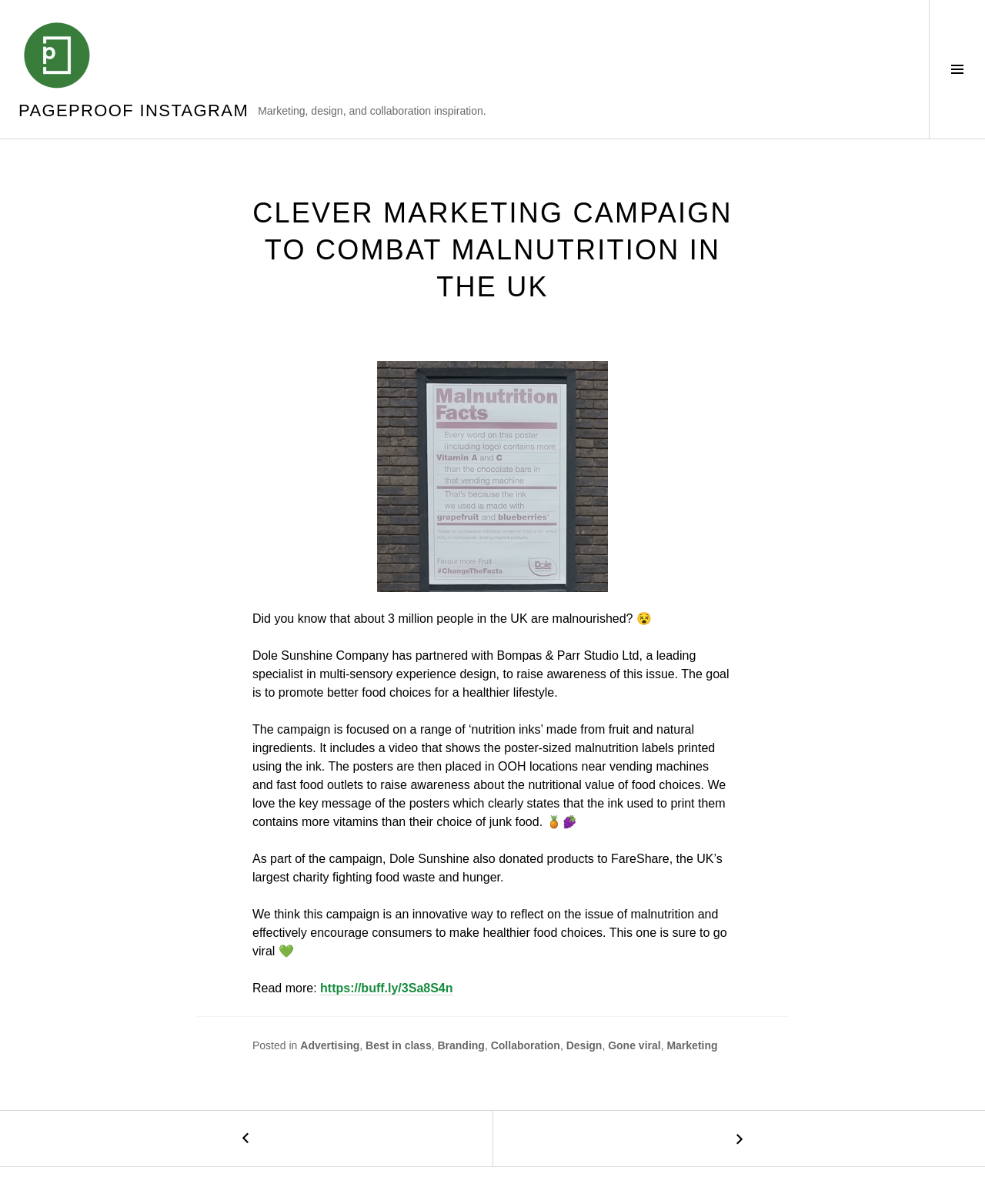Given the element description "Julia" in the screenshot, predict the bounding box coordinates of that UI element.

[0.256, 0.909, 0.263, 0.981]